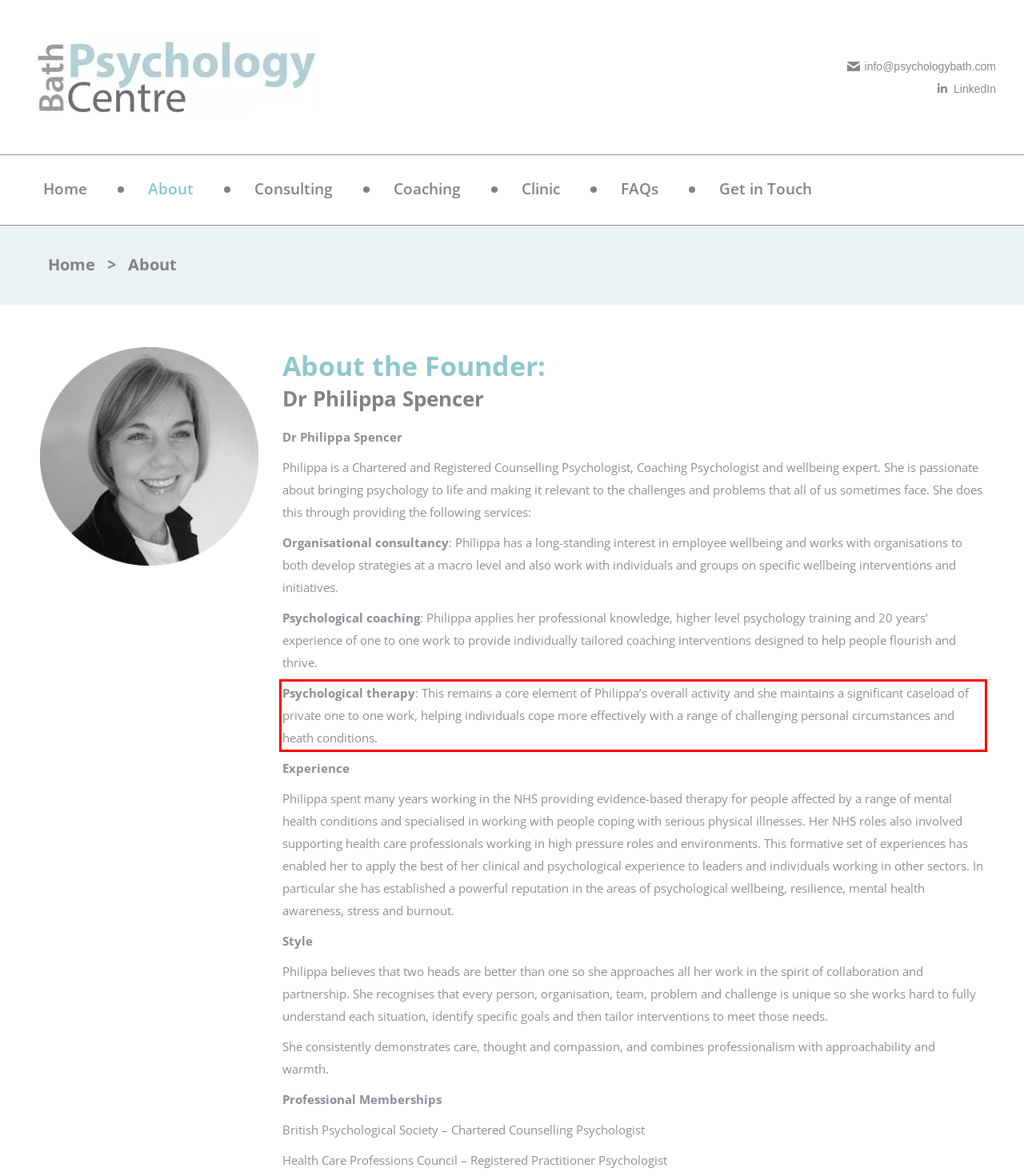With the given screenshot of a webpage, locate the red rectangle bounding box and extract the text content using OCR.

Psychological therapy: This remains a core element of Philippa’s overall activity and she maintains a significant caseload of private one to one work, helping individuals cope more effectively with a range of challenging personal circumstances and heath conditions.